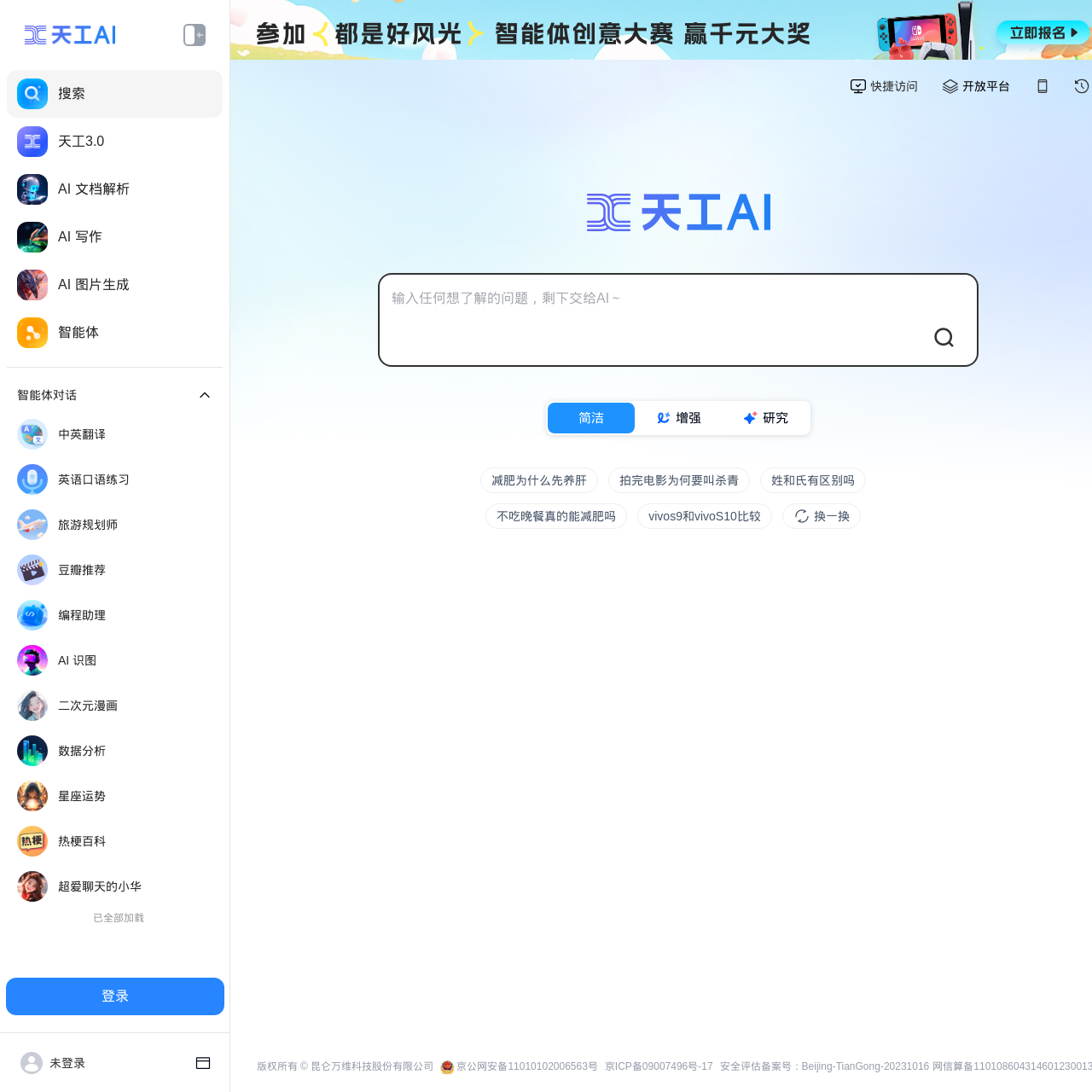Locate the bounding box coordinates of the clickable element to fulfill the following instruction: "Log in". Provide the coordinates as four float numbers between 0 and 1 in the format [left, top, right, bottom].

[0.005, 0.895, 0.205, 0.93]